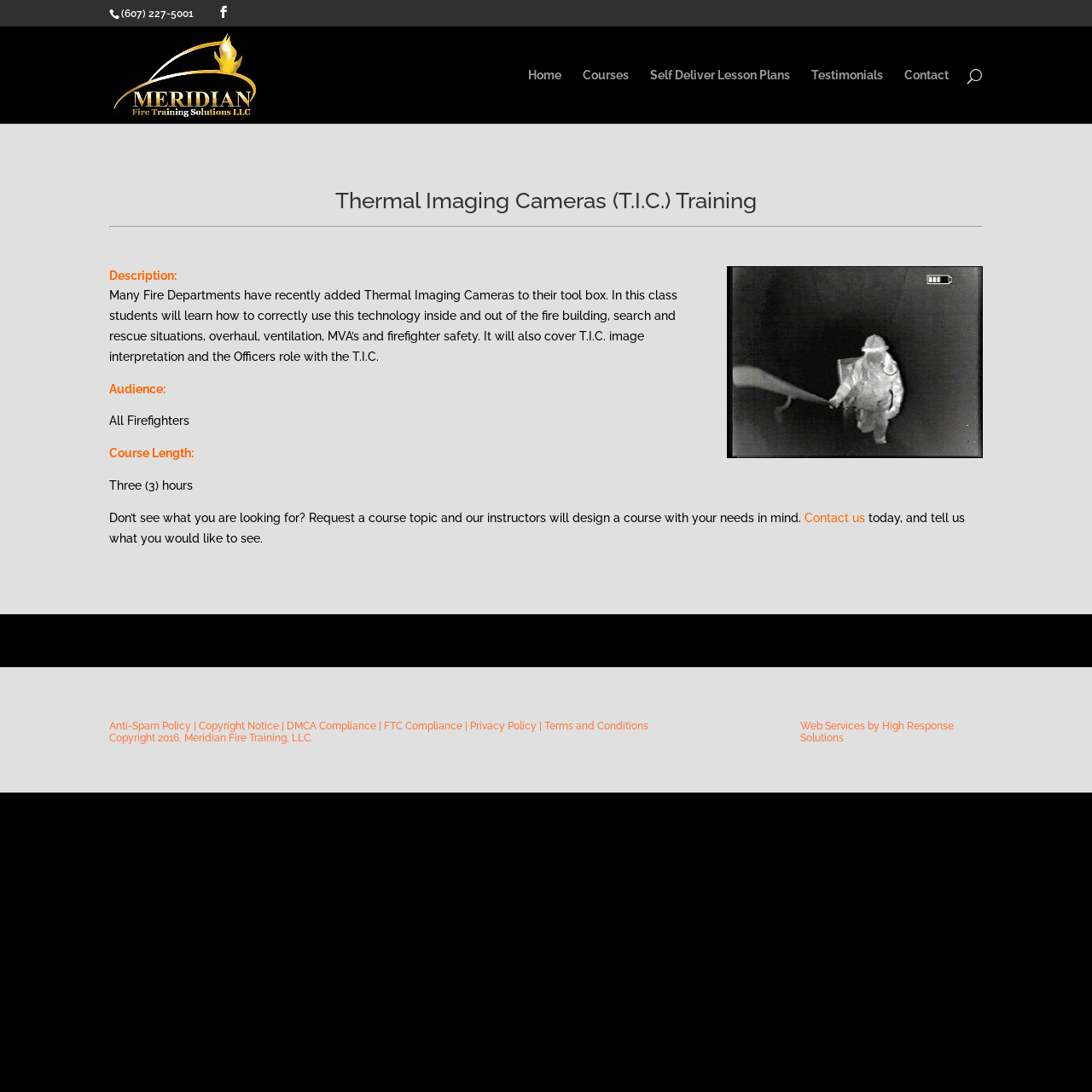Find and indicate the bounding box coordinates of the region you should select to follow the given instruction: "Contact us".

[0.737, 0.468, 0.792, 0.48]